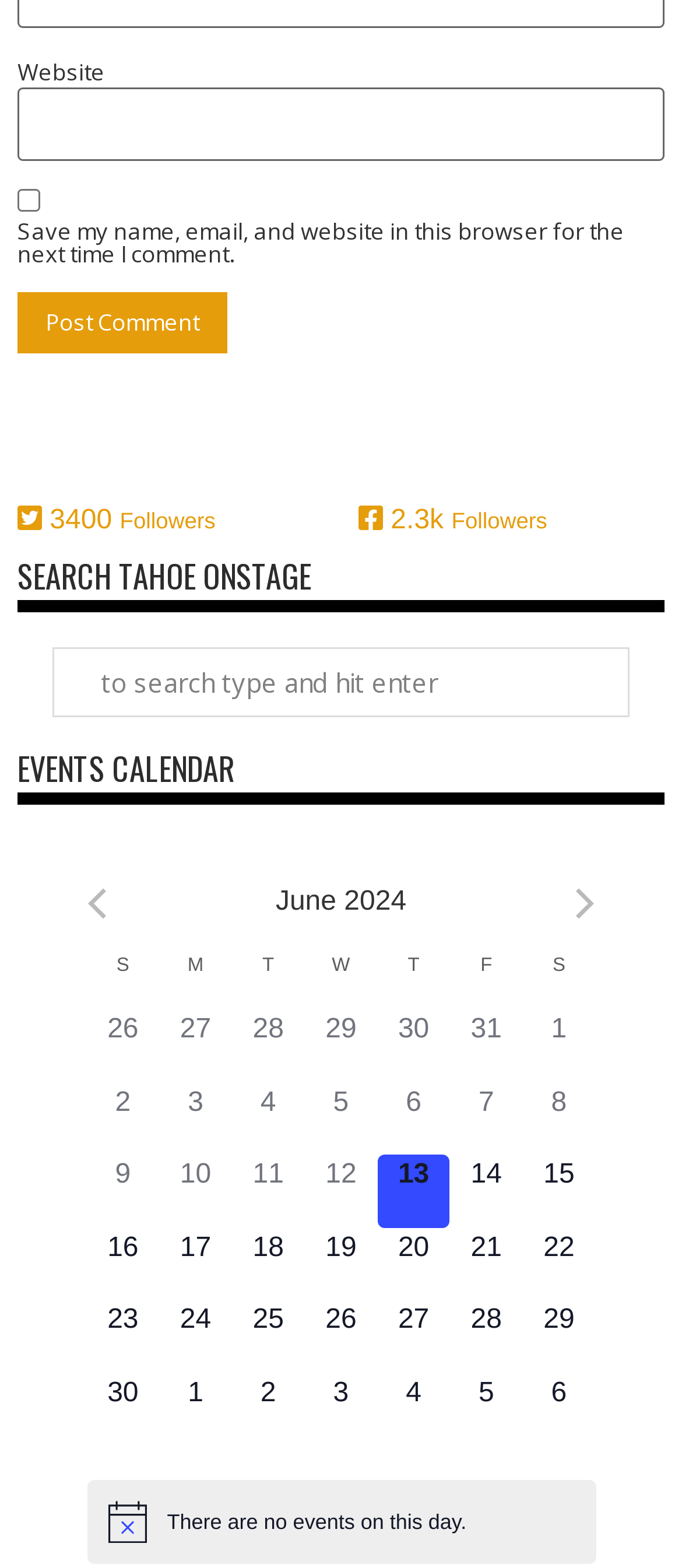Locate the bounding box for the described UI element: "2.3k Followers". Ensure the coordinates are four float numbers between 0 and 1, formatted as [left, top, right, bottom].

[0.526, 0.323, 0.802, 0.342]